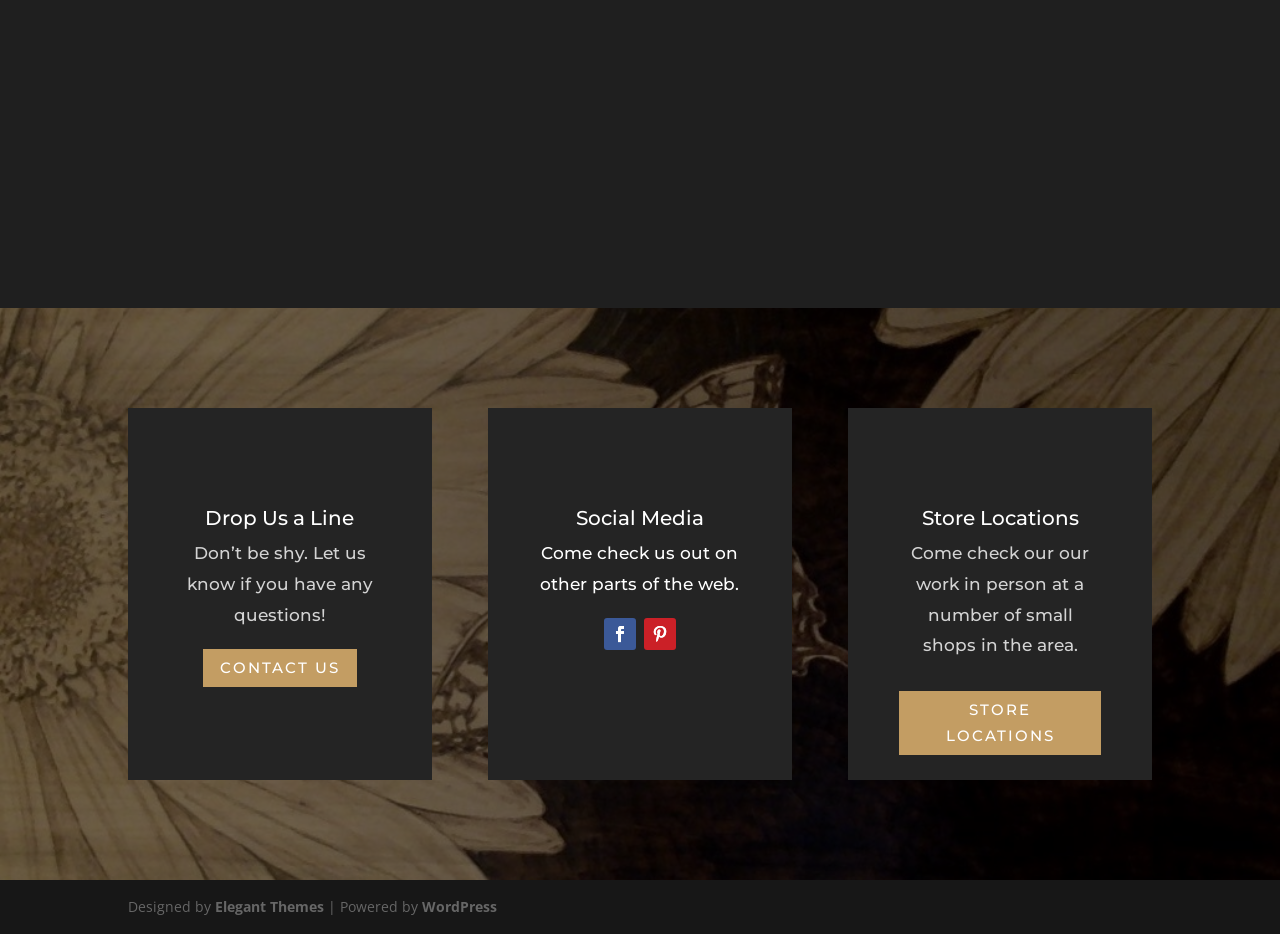How many social media links are present?
Please respond to the question with a detailed and informative answer.

In the 'Social Media' section, there are two links, represented by icons '' and '', which are likely links to the website's social media profiles.